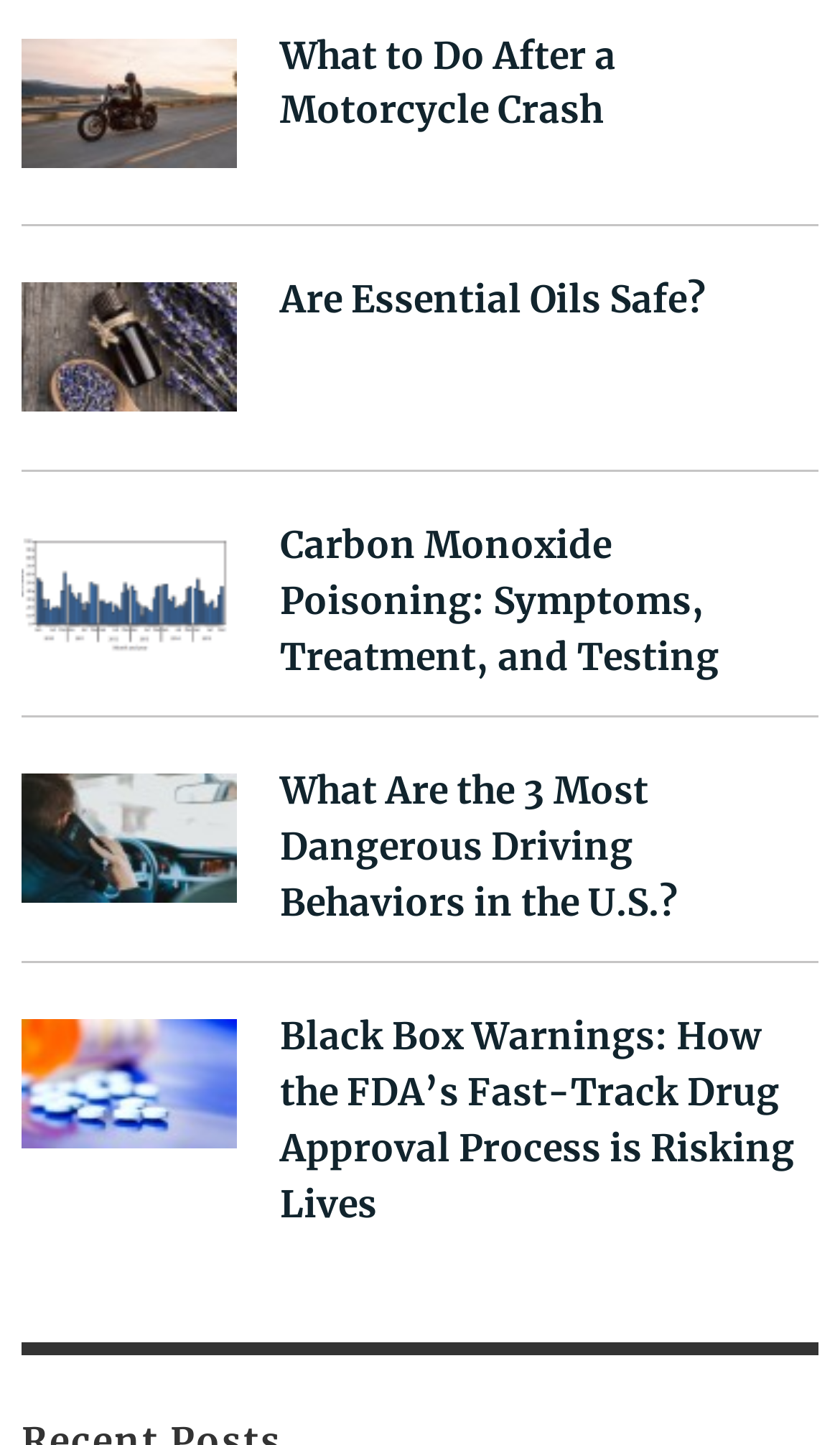Determine the bounding box coordinates for the UI element with the following description: "alt="Email Me"". The coordinates should be four float numbers between 0 and 1, represented as [left, top, right, bottom].

None